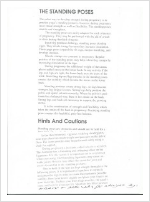What type of practice is the document related to?
Based on the screenshot, provide a one-word or short-phrase response.

Yoga